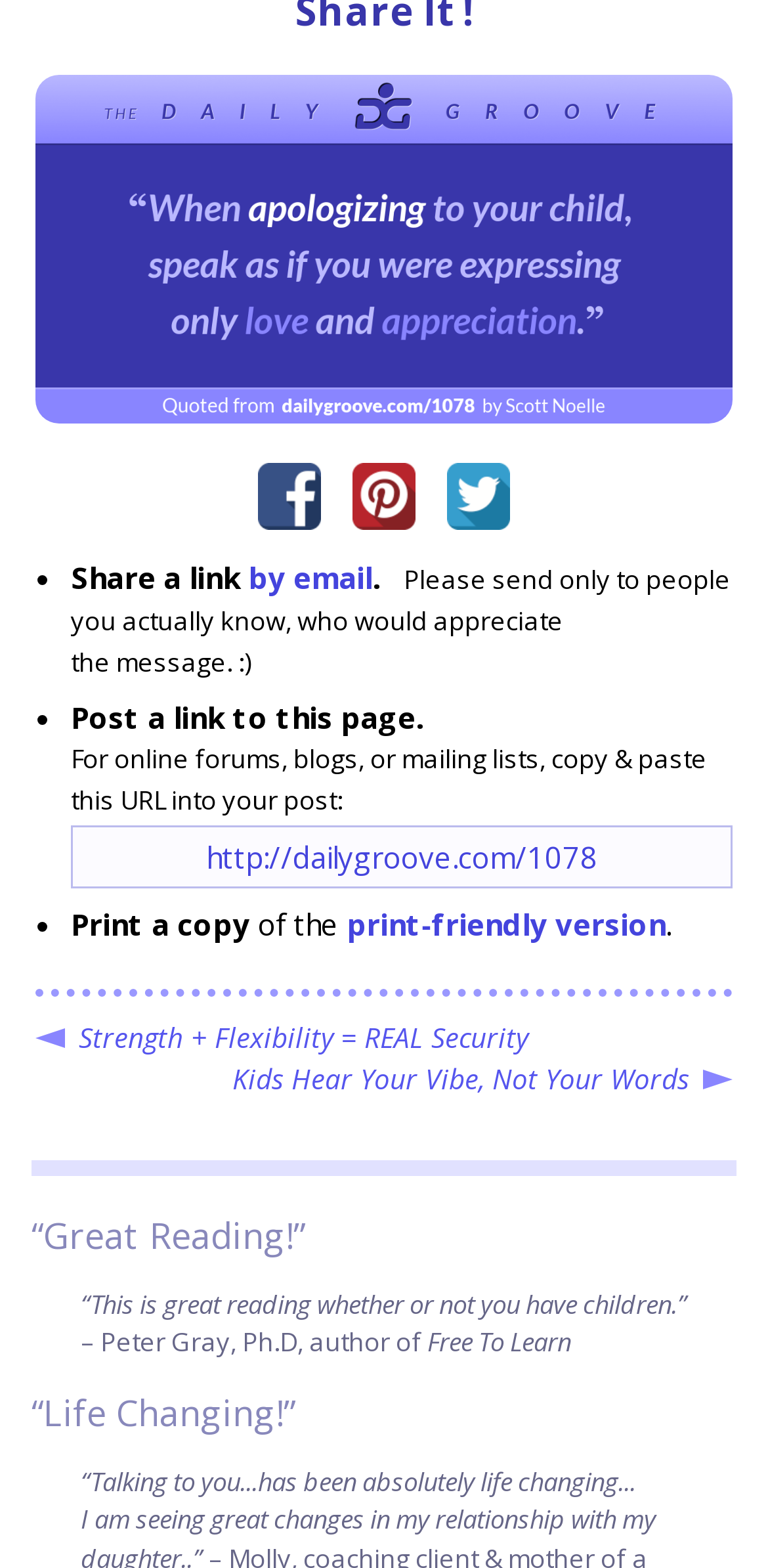Please determine the bounding box coordinates, formatted as (top-left x, top-left y, bottom-right x, bottom-right y), with all values as floating point numbers between 0 and 1. Identify the bounding box of the region described as: Alexey Antipov

None